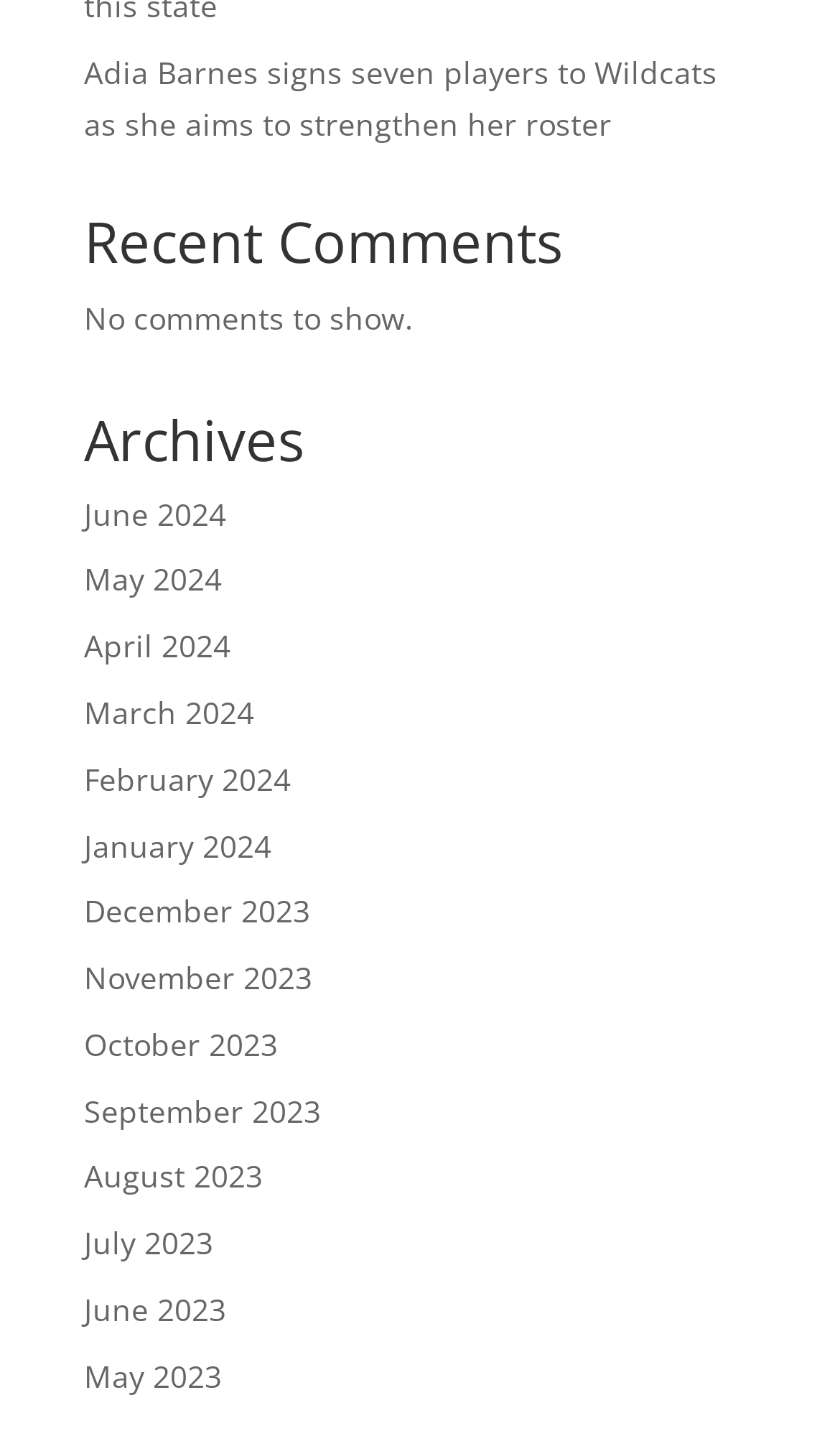Provide a short answer to the following question with just one word or phrase: What is the section title above the list of months?

Archives